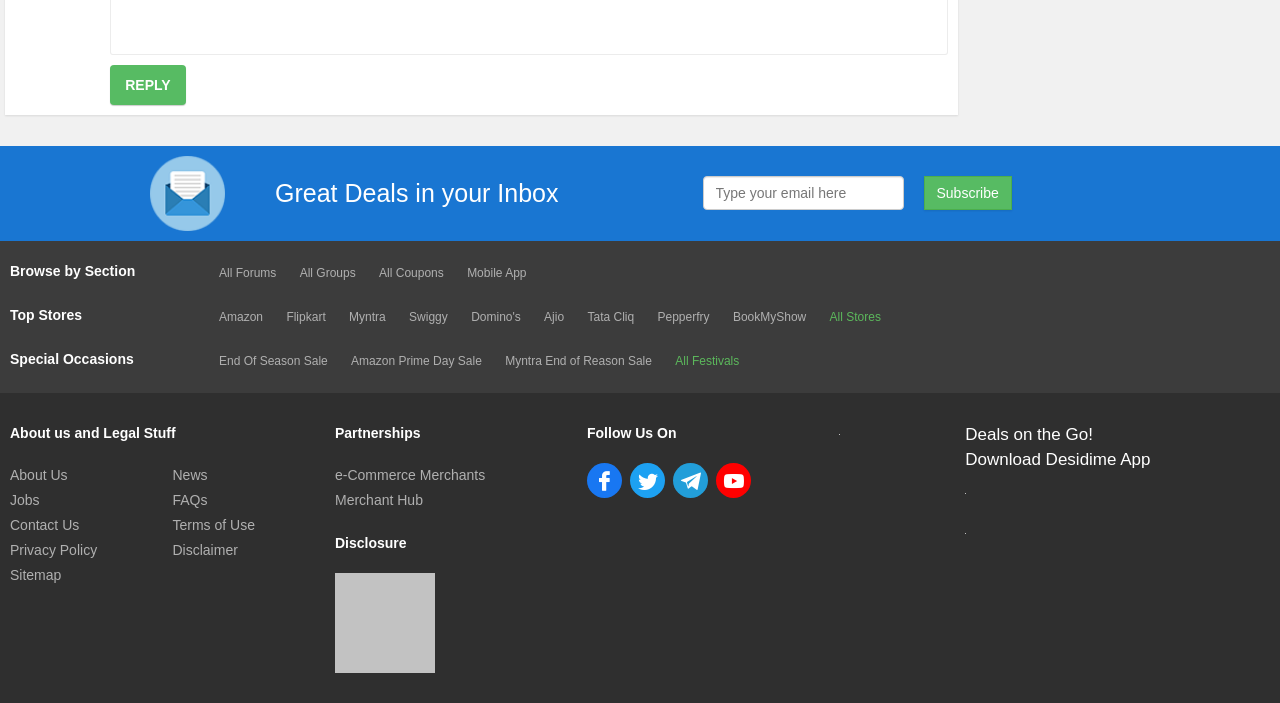Please indicate the bounding box coordinates for the clickable area to complete the following task: "Subscribe to the newsletter". The coordinates should be specified as four float numbers between 0 and 1, i.e., [left, top, right, bottom].

[0.721, 0.251, 0.79, 0.299]